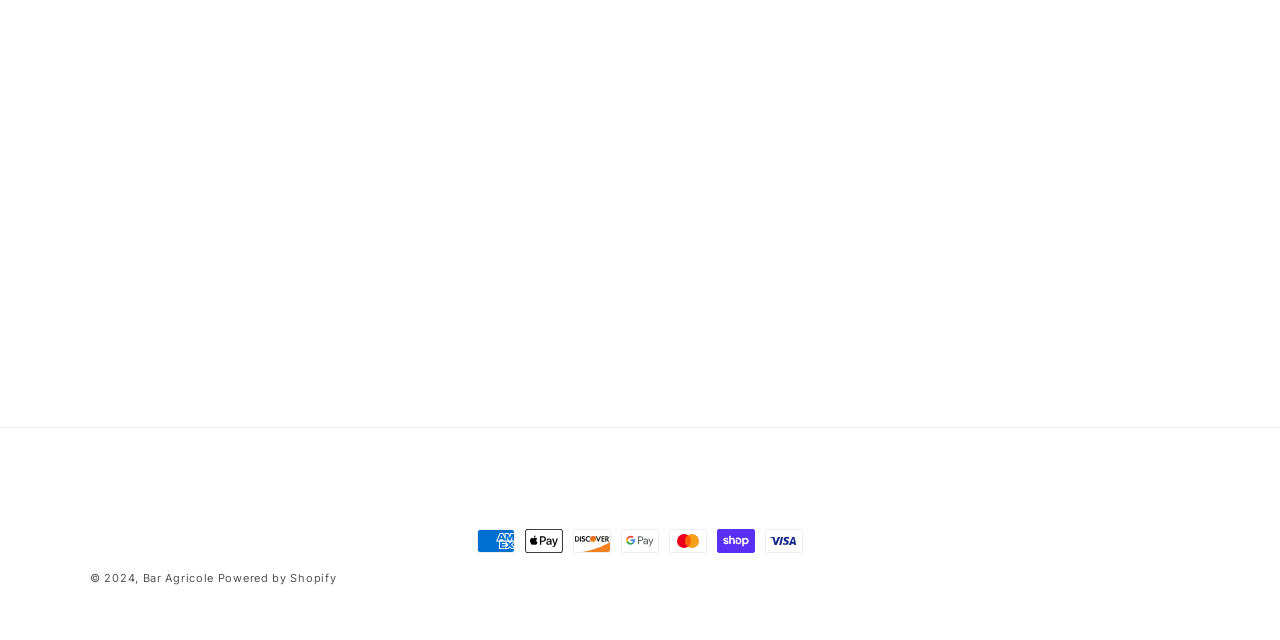Bounding box coordinates are to be given in the format (top-left x, top-left y, bottom-right x, bottom-right y). All values must be floating point numbers between 0 and 1. Provide the bounding box coordinate for the UI element described as: Bar Agricole

[0.111, 0.892, 0.167, 0.913]